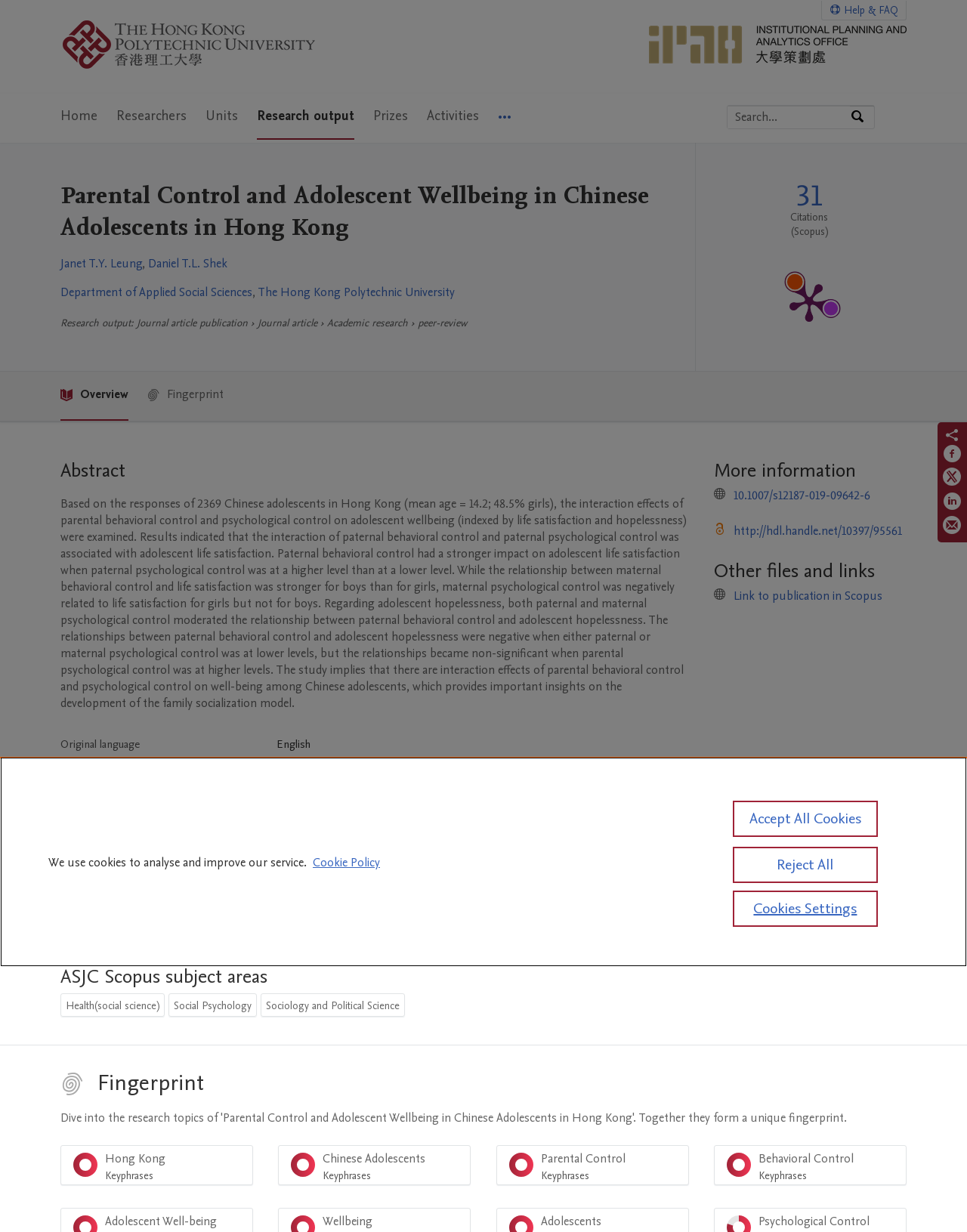Please determine the bounding box coordinates of the element's region to click in order to carry out the following instruction: "Go to the 'INICIO' page". The coordinates should be four float numbers between 0 and 1, i.e., [left, top, right, bottom].

None